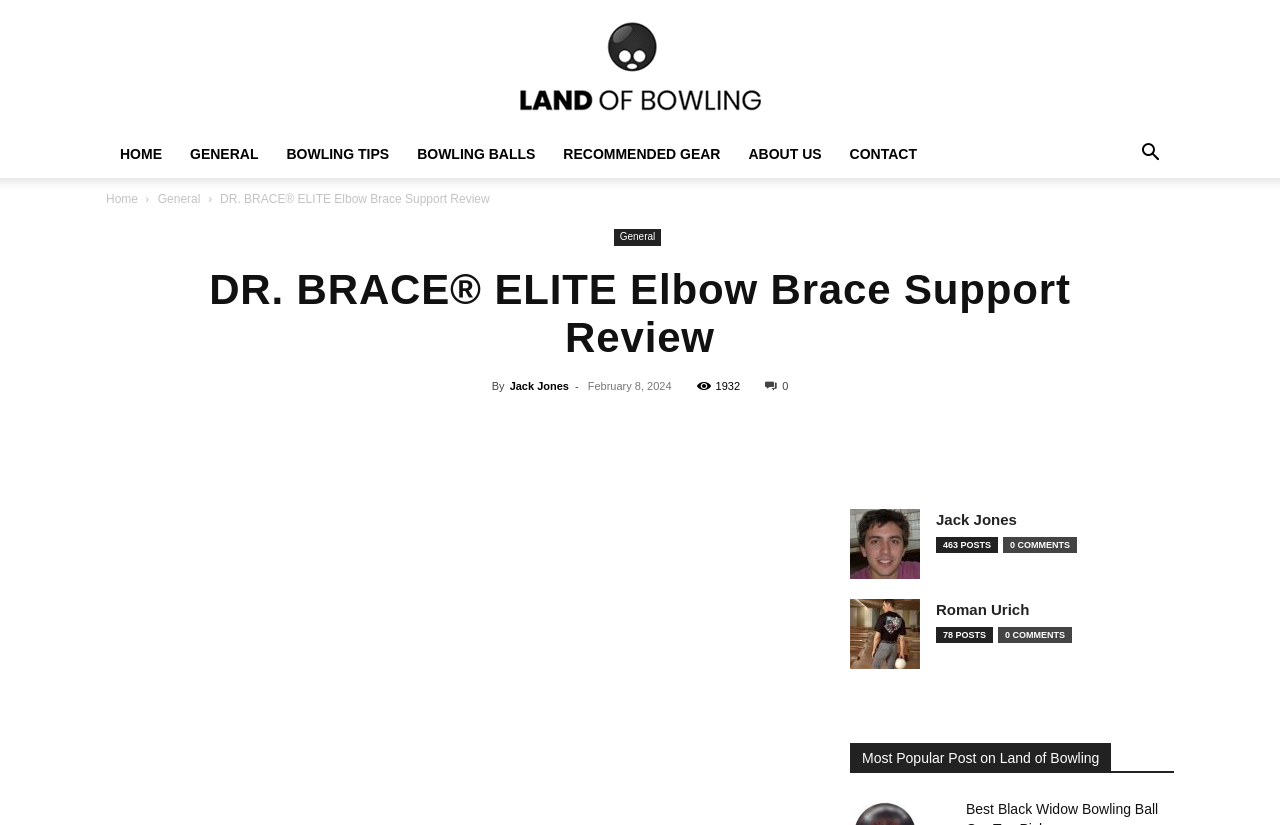Please provide a brief answer to the following inquiry using a single word or phrase:
What is the review about?

DR. BRACE ELITE Elbow Brace Support